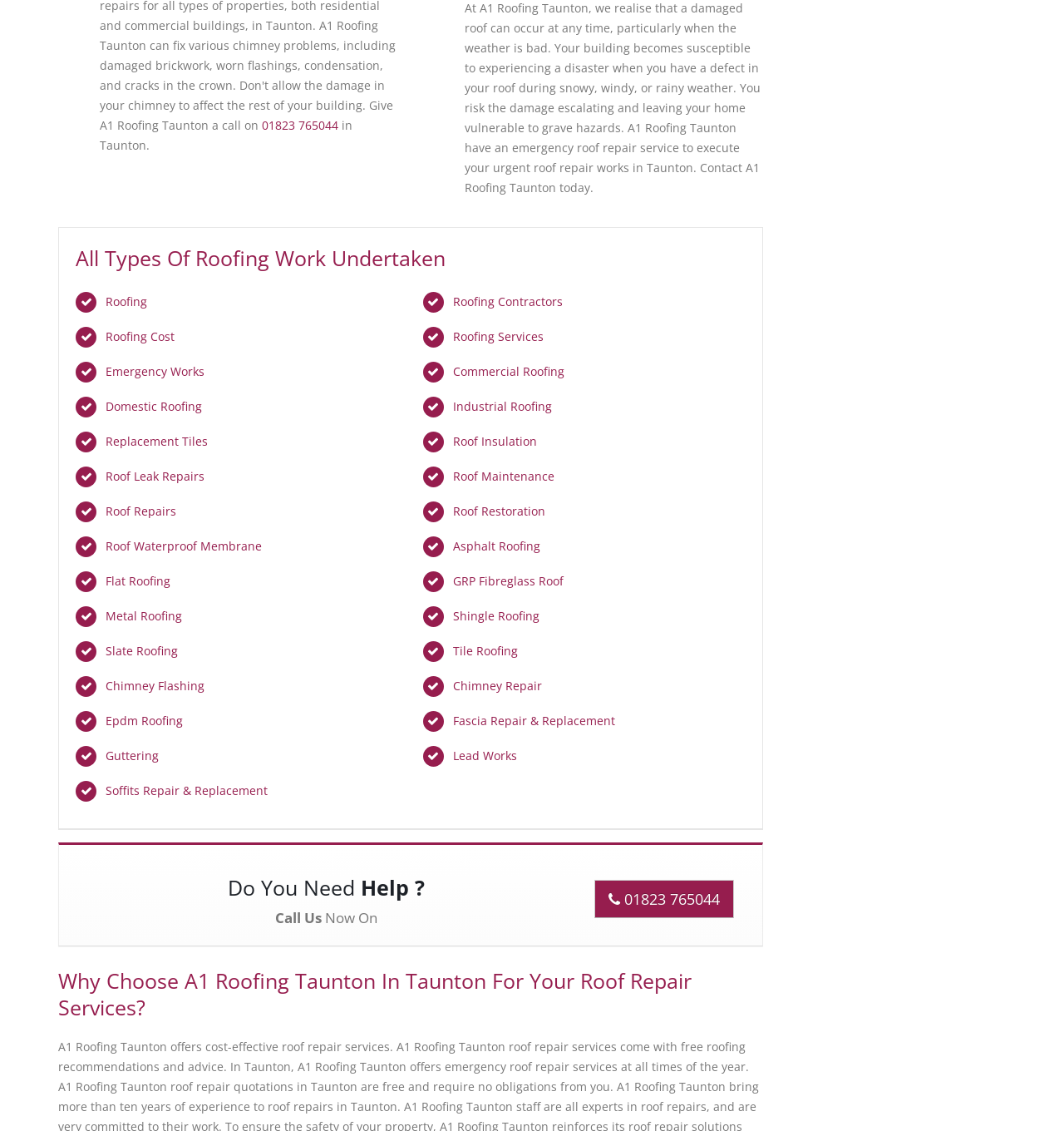Pinpoint the bounding box coordinates of the element you need to click to execute the following instruction: "Get help from 'Roofing Contractors'". The bounding box should be represented by four float numbers between 0 and 1, in the format [left, top, right, bottom].

[0.426, 0.259, 0.529, 0.273]